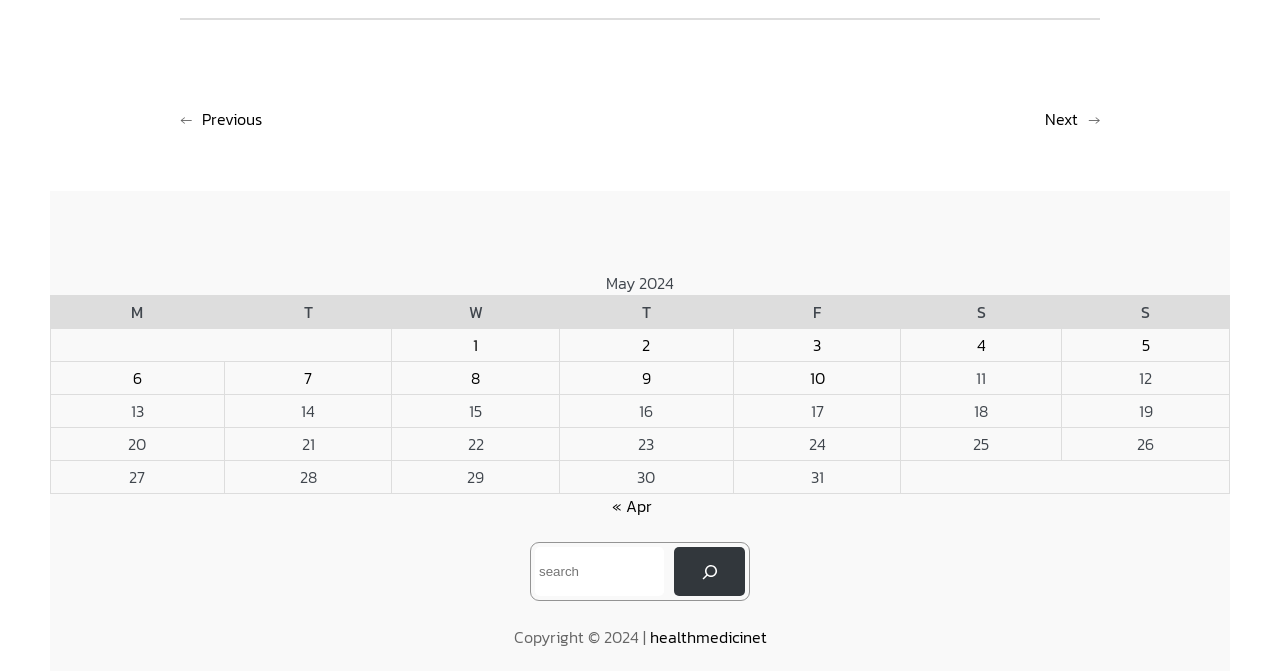What is the purpose of the search box?
Please provide a comprehensive answer to the question based on the webpage screenshot.

The search box has a label 'Search' and a button with an image of a magnifying glass, indicating that it is used to search for something on the website.